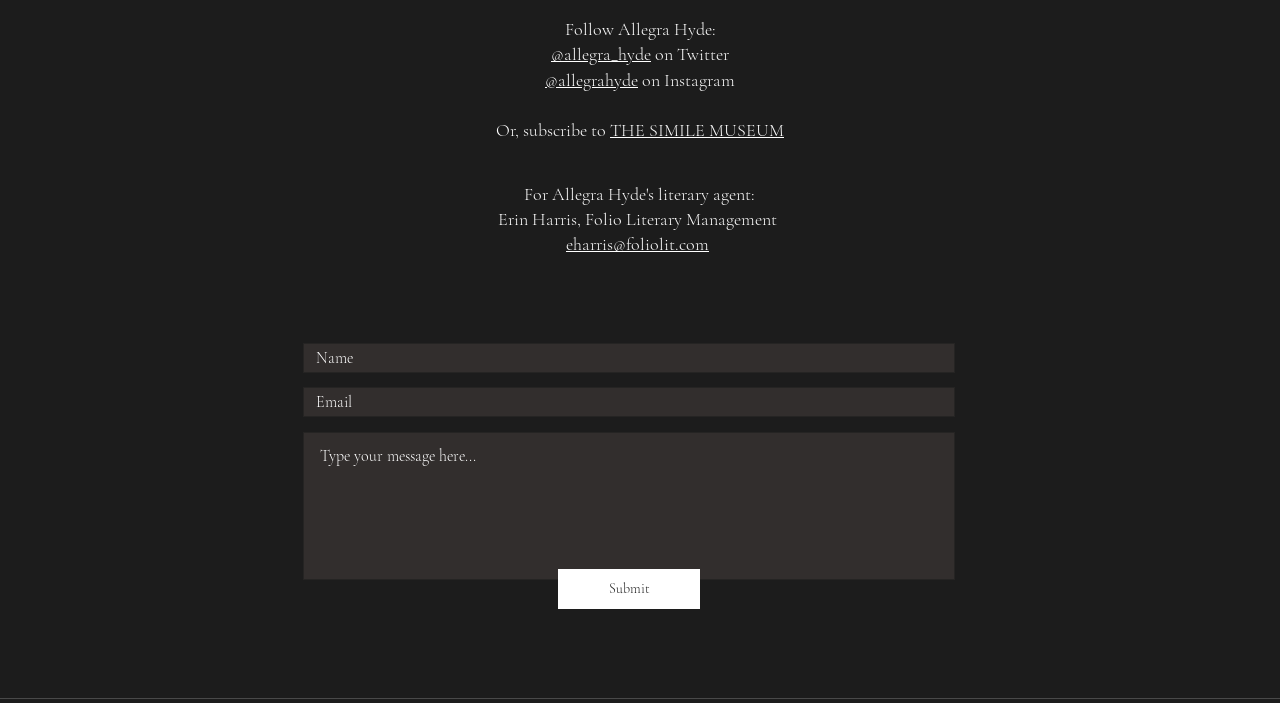Please answer the following question using a single word or phrase: 
What is the purpose of the 'Submit' button?

To submit a form